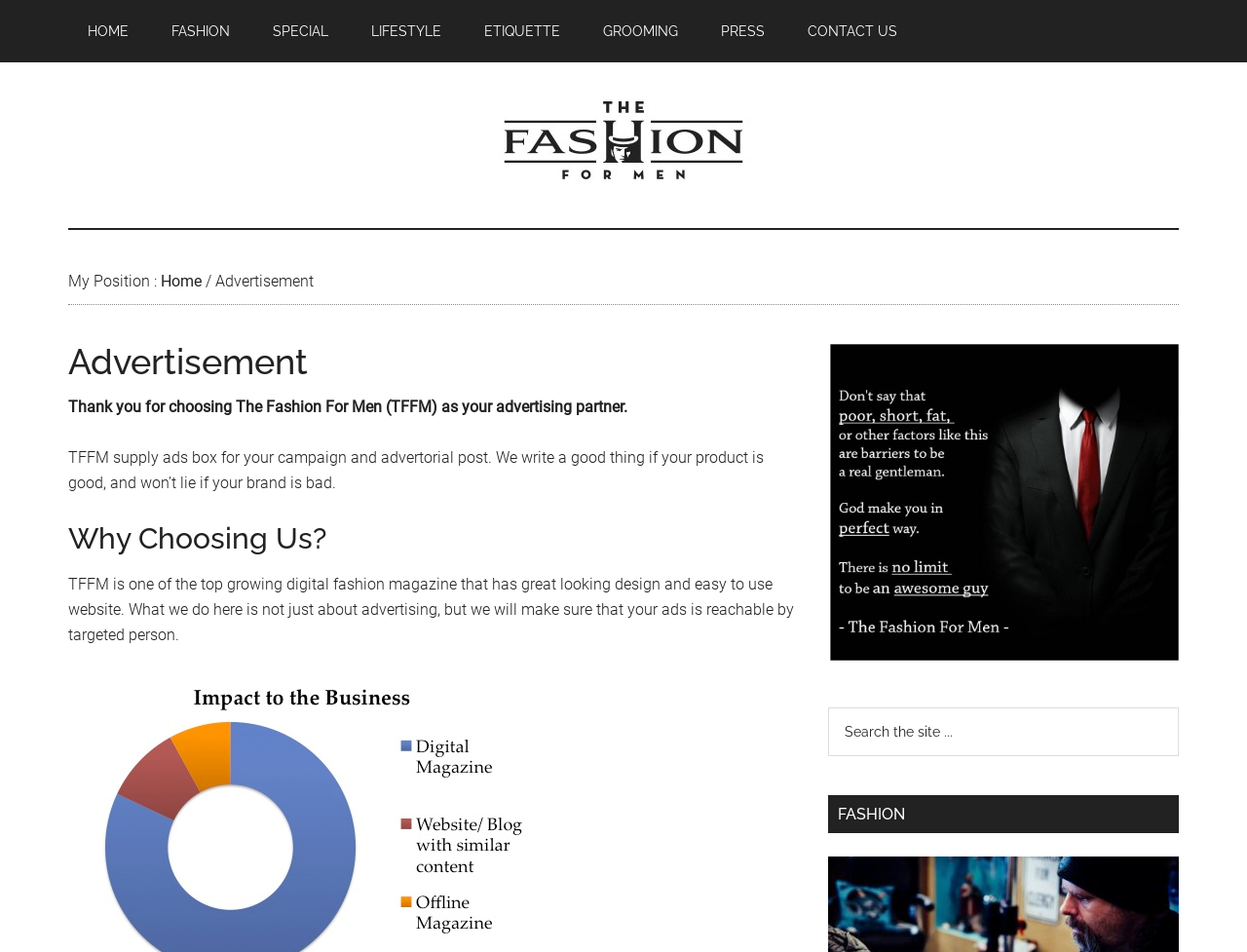Identify the bounding box for the described UI element: "name="s" placeholder="Search the site ..."".

[0.664, 0.743, 0.945, 0.794]